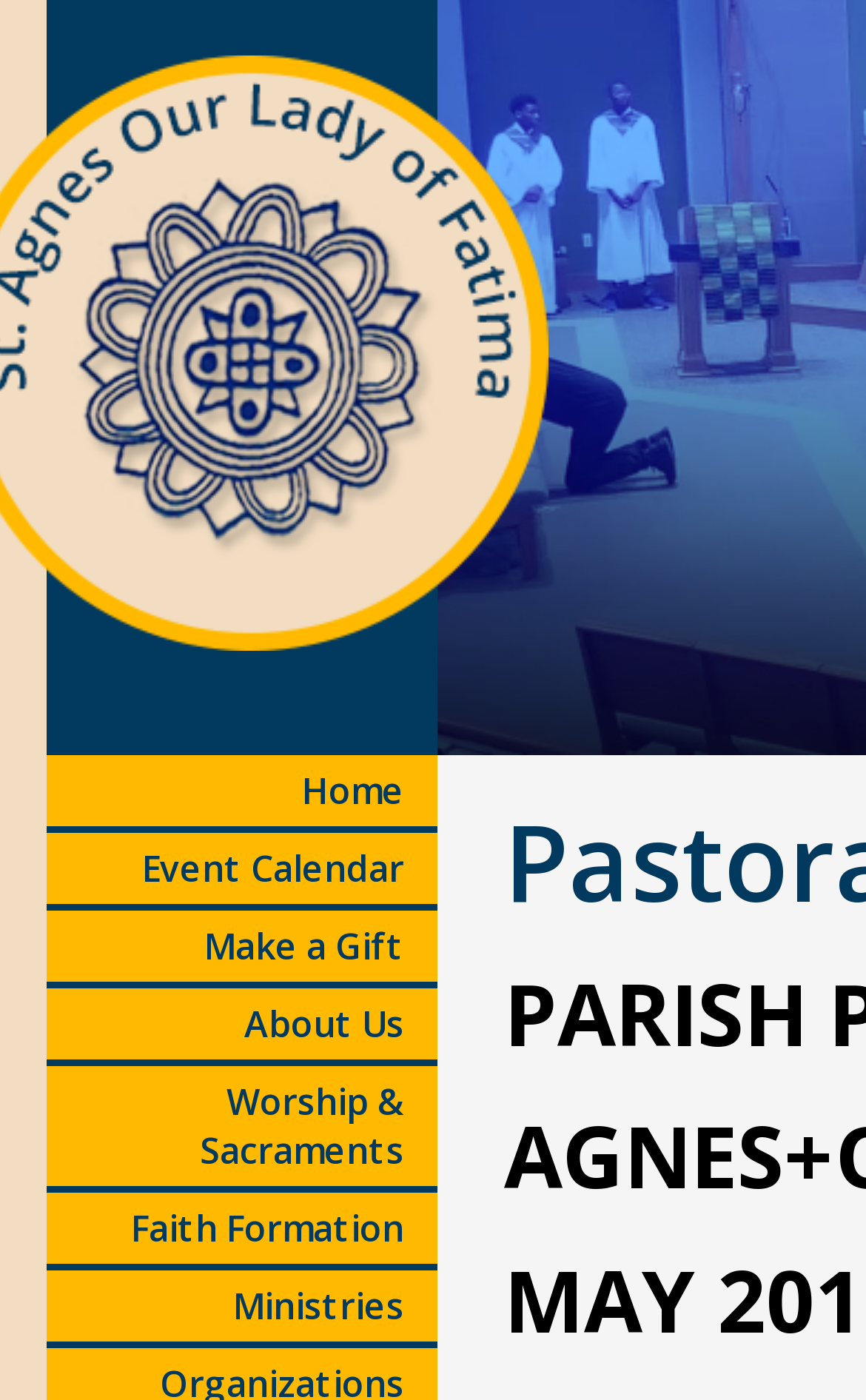Find the bounding box coordinates for the HTML element described in this sentence: "Ministries". Provide the coordinates as four float numbers between 0 and 1, in the format [left, top, right, bottom].

[0.054, 0.907, 0.505, 0.958]